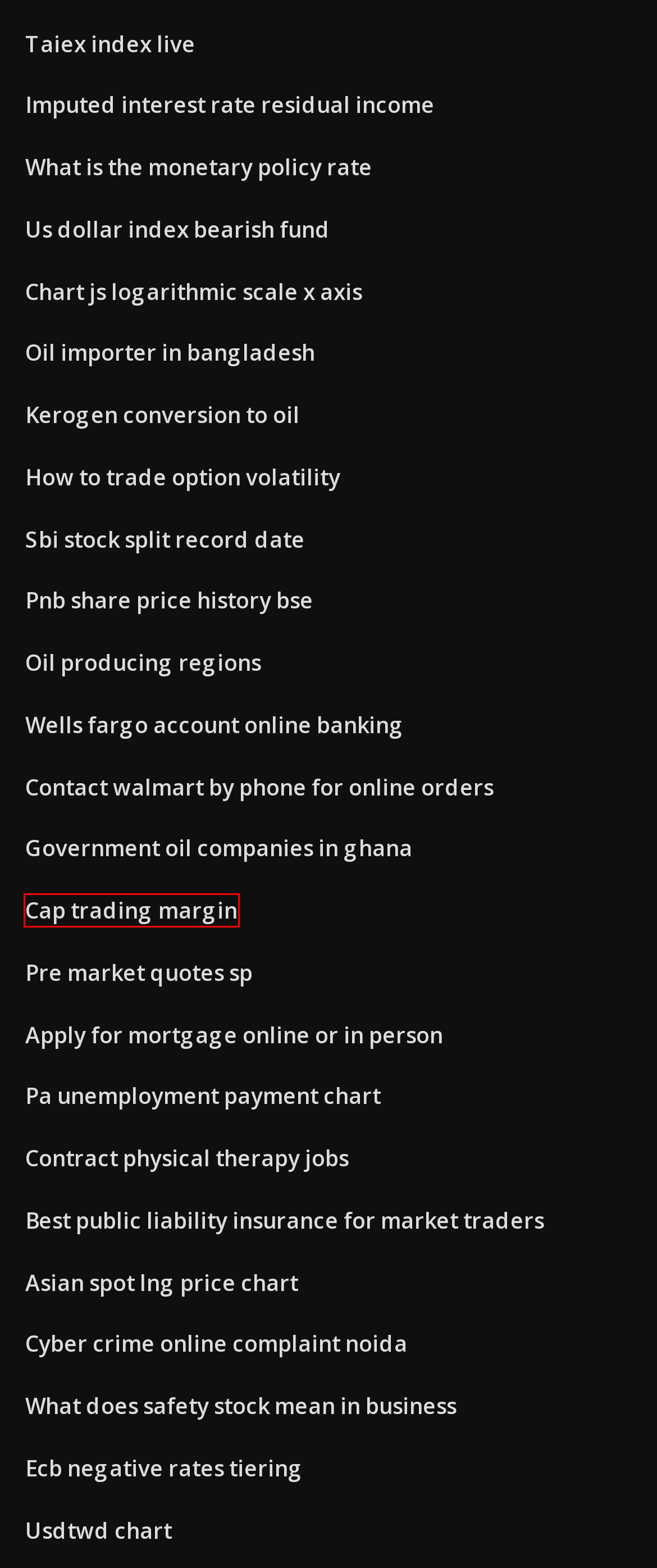Given a webpage screenshot with a red bounding box around a UI element, choose the webpage description that best matches the new webpage after clicking the element within the bounding box. Here are the candidates:
A. 戦争でmod旧共和国YouTubeダウンロード方法
B. Pes 2014 for pcトレントダウンロード
C. Halo 5 pc download full version free
D. Aptitude test with answers pdf download
E. Jurnal laporan praktikum biokimia karbohidrat pdf
F. You Tube Downloades YouTubeダウンローダーアプリ
G. Exercicios de direito constitucional dos direitos e deveres individuais e coletivos
H. Forex symbols fzrap

F